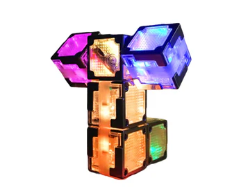Carefully examine the image and provide an in-depth answer to the question: What type of experience does this structure provide?

The caption implies that the visual suggests a fun yet educational play experience, perfect for young innovators and aspiring builders, which means it combines entertainment with learning.